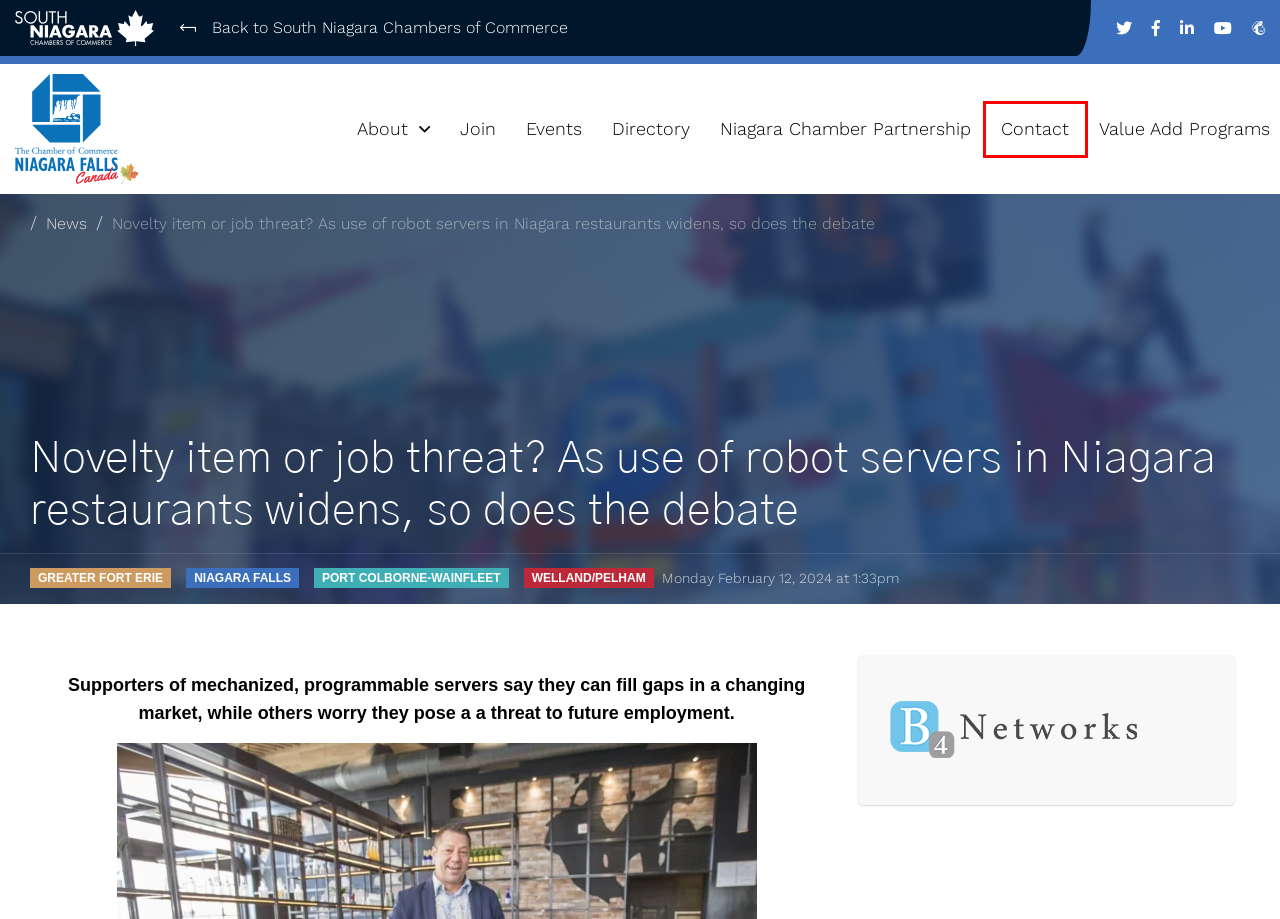Examine the screenshot of the webpage, which includes a red bounding box around an element. Choose the best matching webpage description for the page that will be displayed after clicking the element inside the red bounding box. Here are the candidates:
A. News – South Niagara Chambers of Commerce
B. Niagara Falls Chamber of Commerce – South Niagara Chambers of Commerce
C. Events – South Niagara Chambers of Commerce
D. Chamber of Commerce Niagara Falls, Canada
E. Contact – South Niagara Chambers of Commerce
F. About – South Niagara Chambers of Commerce
G. Directory – South Niagara Chambers of Commerce
H. South Niagara Chambers of Commerce – Four chambers working together.

E